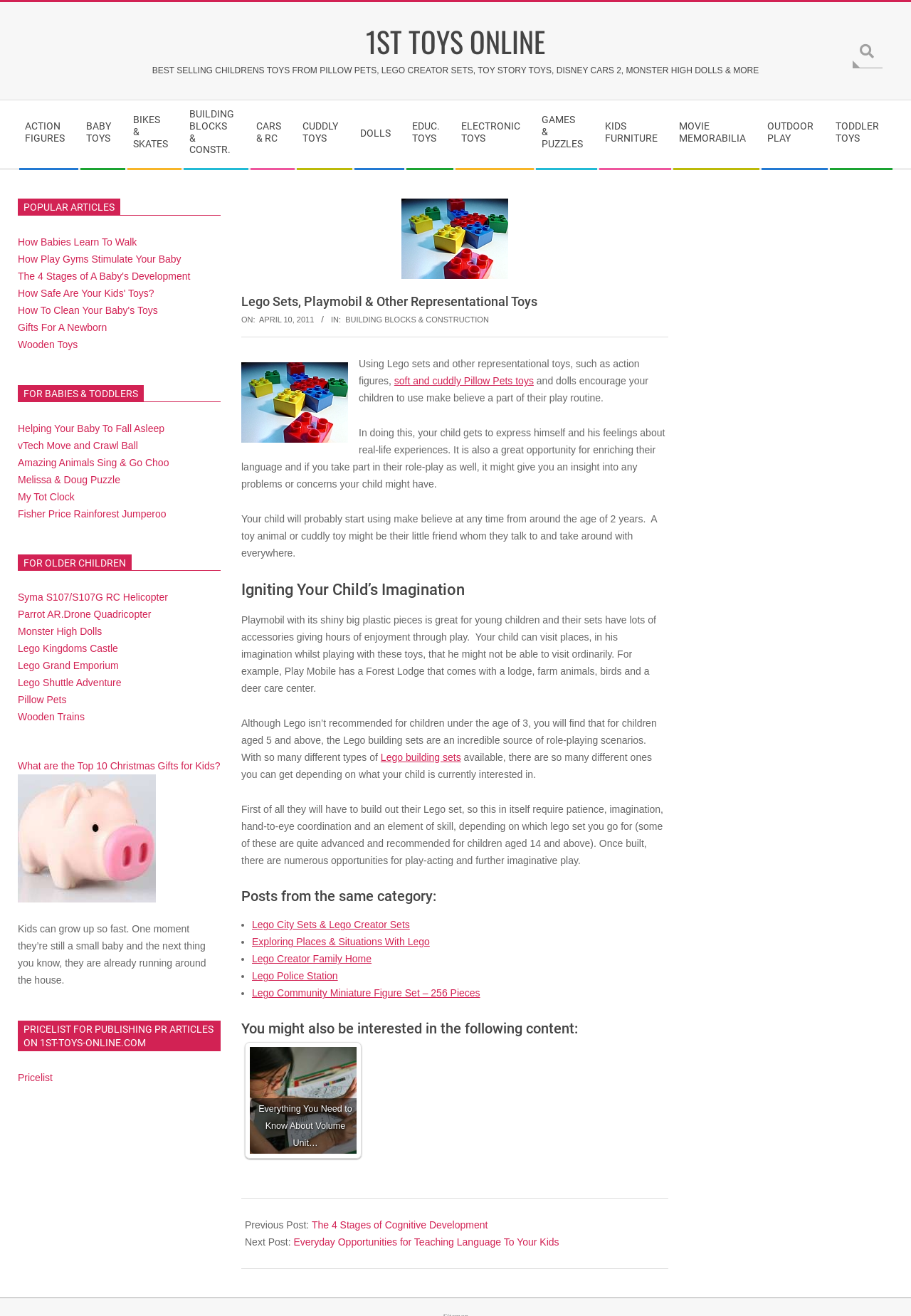Find the bounding box of the UI element described as follows: "Lego Creator Family Home".

[0.277, 0.724, 0.408, 0.733]